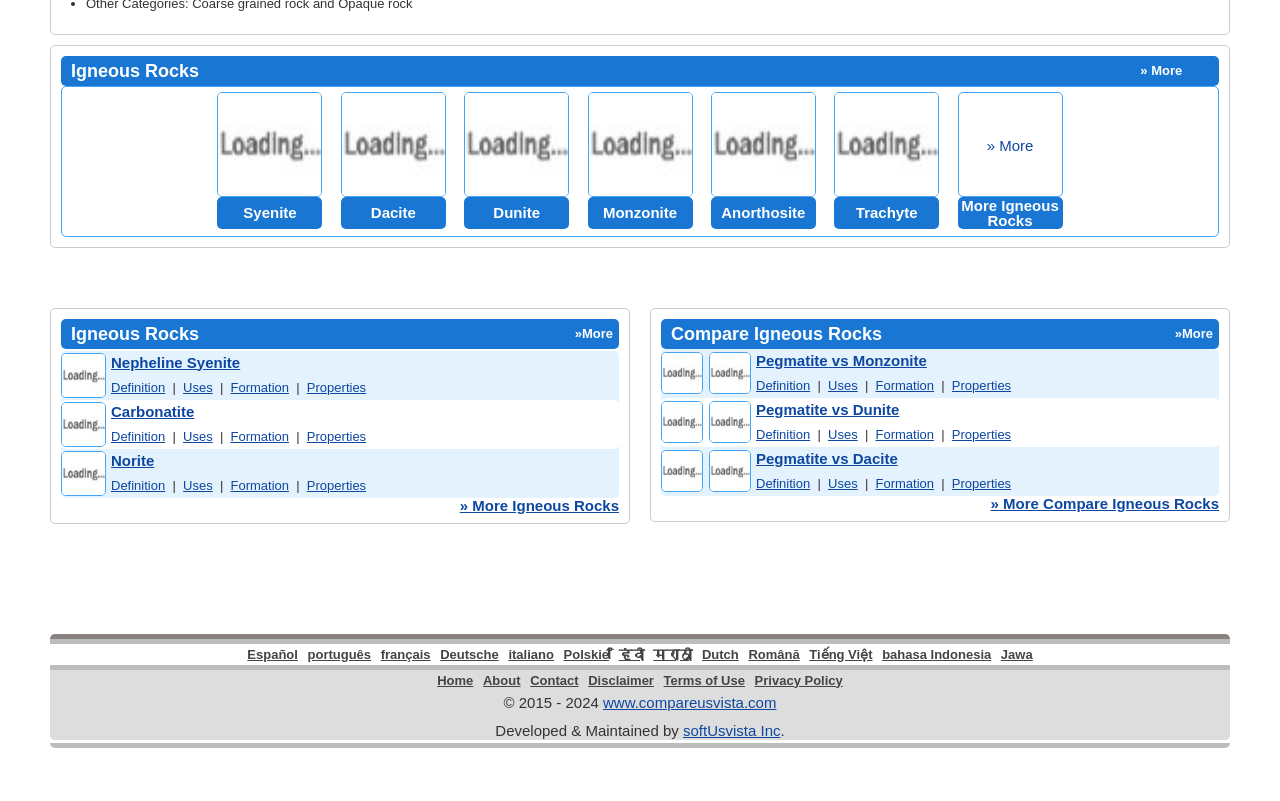Find the bounding box of the element with the following description: "Privacy Policy". The coordinates must be four float numbers between 0 and 1, formatted as [left, top, right, bottom].

[0.59, 0.84, 0.658, 0.858]